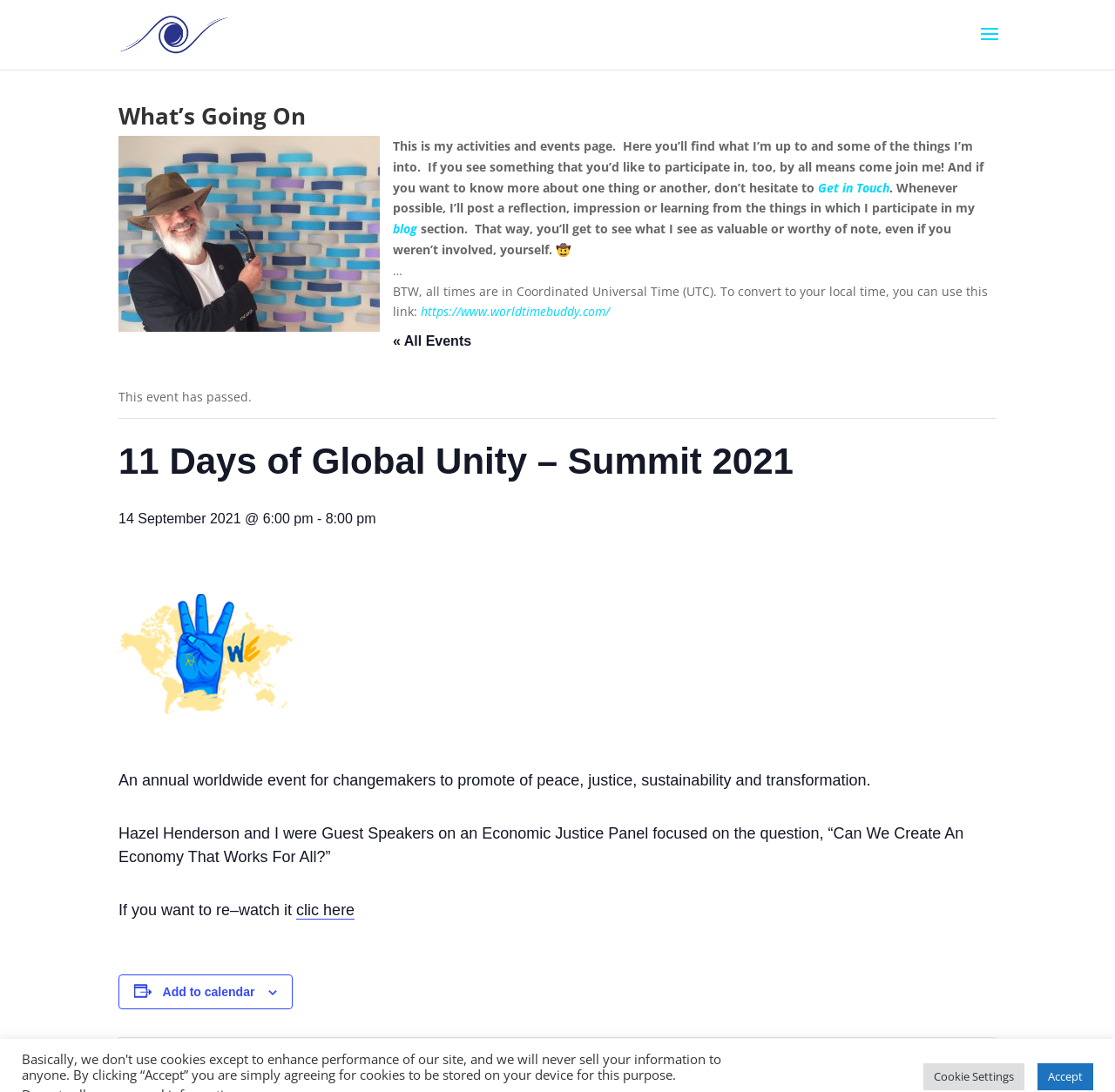Given the element description Cookie Settings, specify the bounding box coordinates of the corresponding UI element in the format (top-left x, top-left y, bottom-right x, bottom-right y). All values must be between 0 and 1.

[0.828, 0.974, 0.919, 0.998]